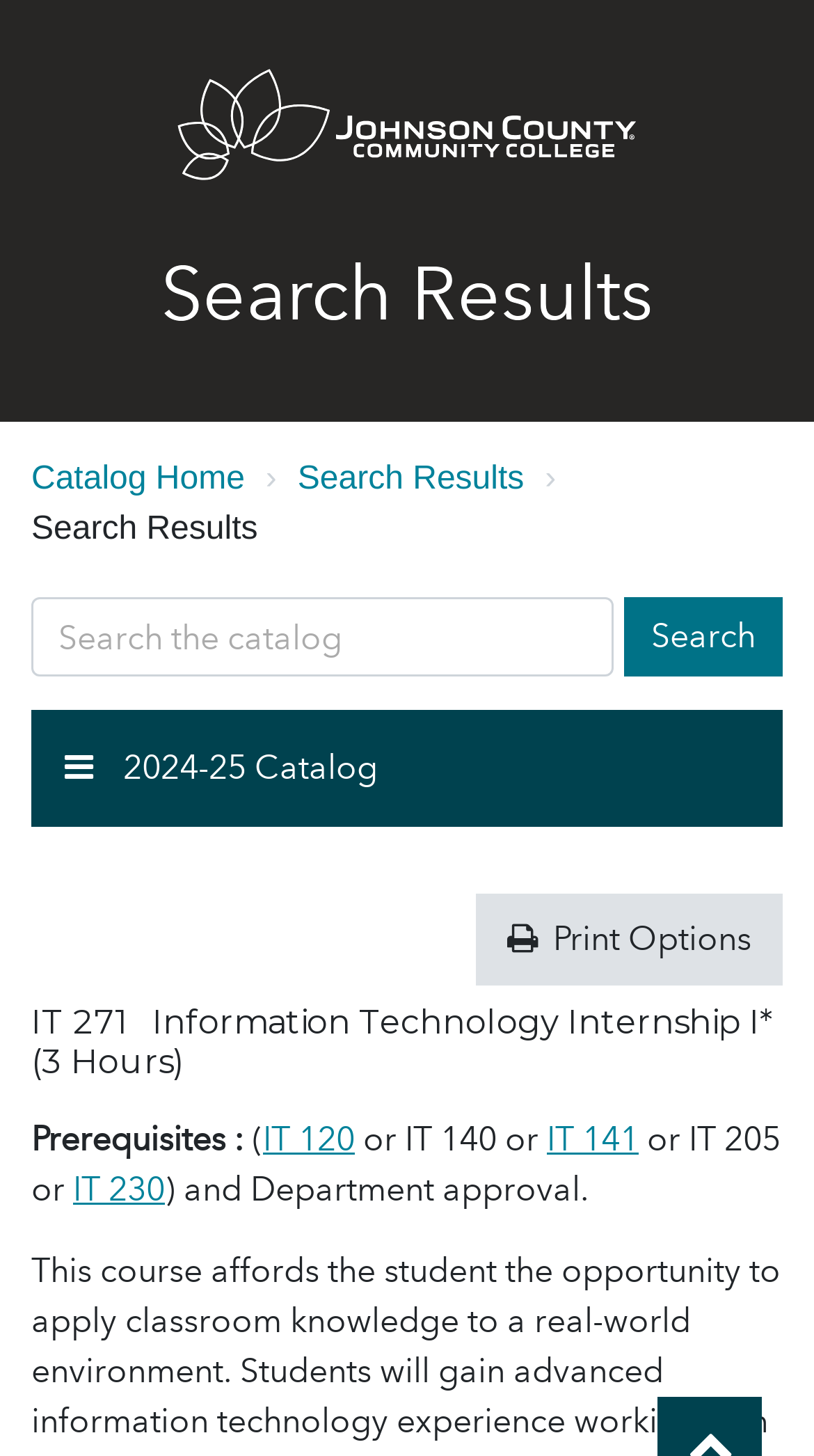What is the purpose of the textbox?
Refer to the screenshot and respond with a concise word or phrase.

Search catalog